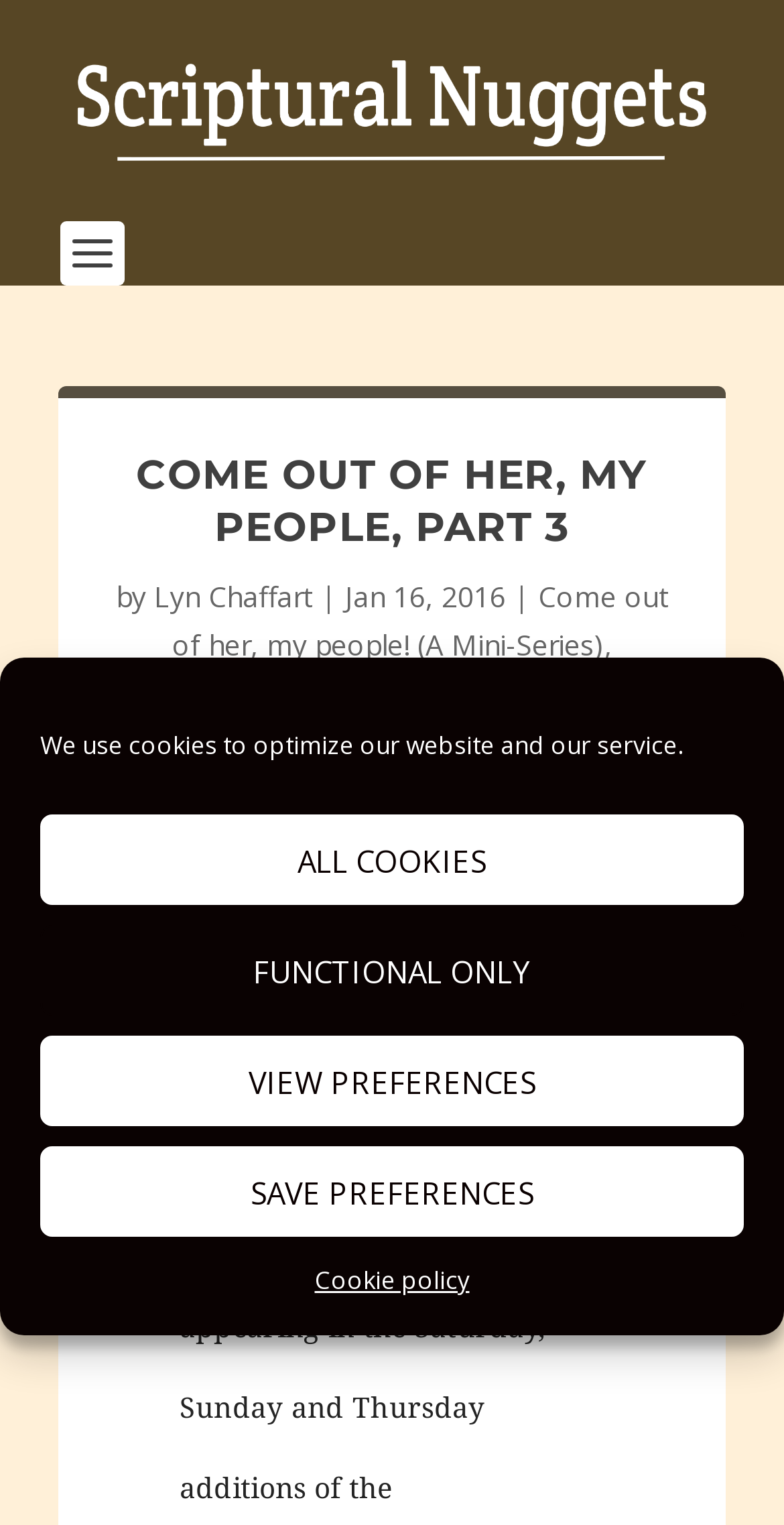Give a detailed account of the webpage's layout and content.

The webpage is focused on a spiritual topic, with the main title "Come out of her, my People, Part 3" prominently displayed near the top. Below the title, there is a byline indicating that the content is written by Lyn Chaffart, dated January 16, 2016. 

To the left of the byline, there is a link to a related series, "Come out of her, my people! (A Mini-Series)". Further to the right, there is a link to a category called "Denominations". 

Above the title, there is a navigation link to "Scriptural Nuggets", accompanied by an image with the same name. 

At the top of the page, there is a dialog box for managing cookie consent, which is not currently focused. This dialog box contains a brief description of the website's cookie policy, along with four buttons for managing cookie preferences. There is also a link to a more detailed cookie policy at the bottom of the dialog box. 

The webpage also features an image, although its content is not described.